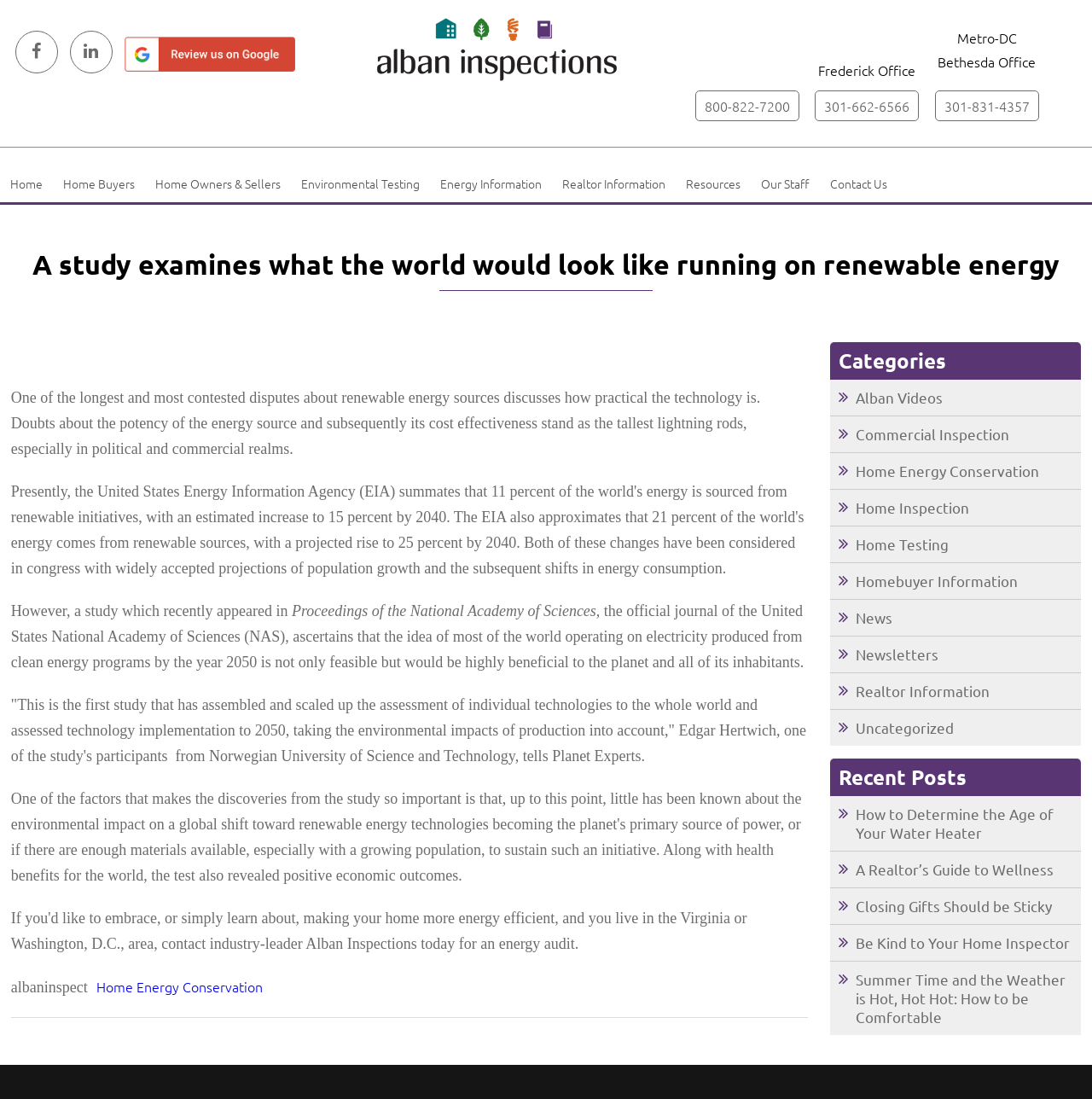Determine the bounding box coordinates of the area to click in order to meet this instruction: "Contact the Frederick office".

[0.637, 0.082, 0.732, 0.11]